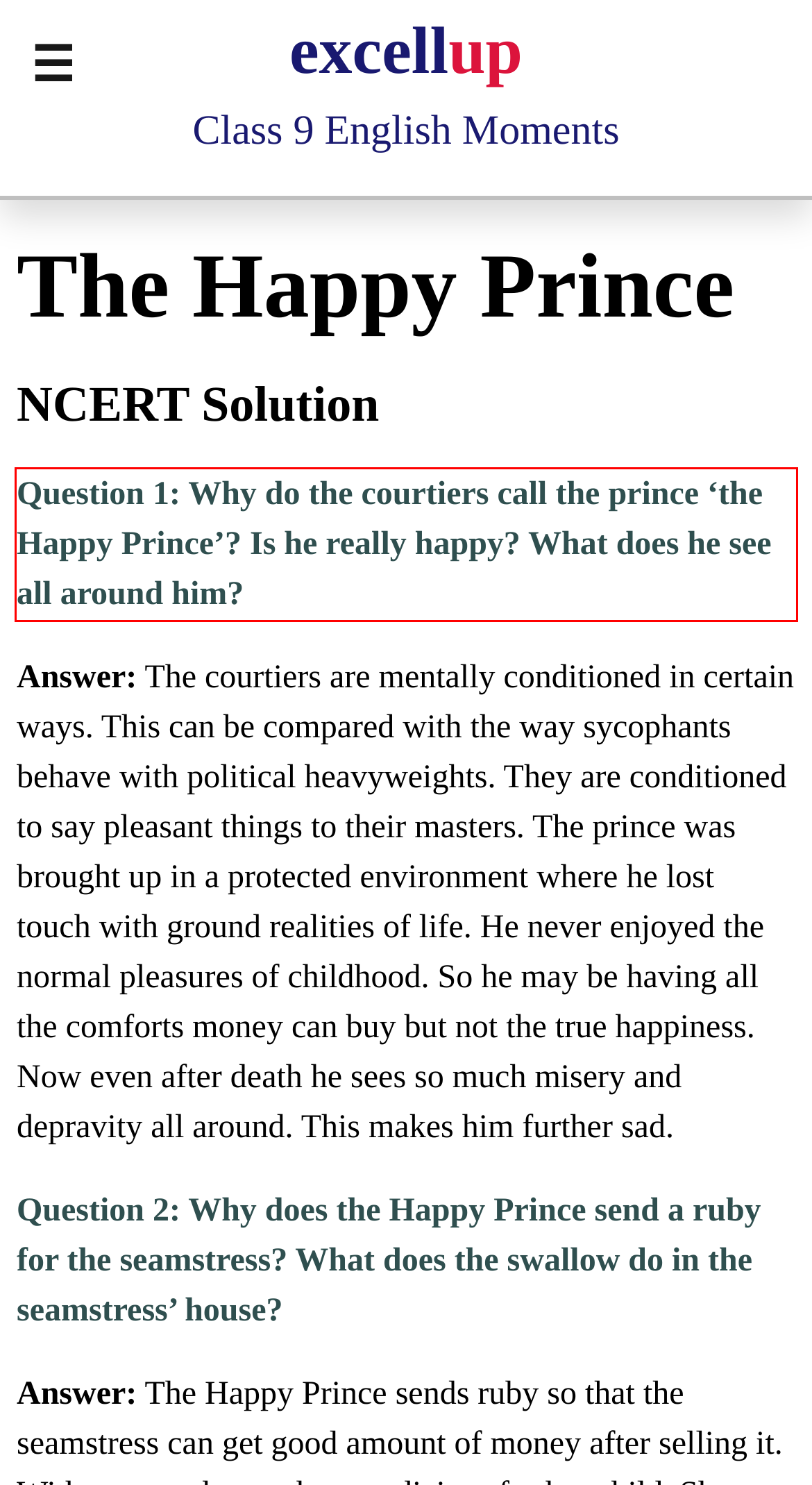Given a webpage screenshot, locate the red bounding box and extract the text content found inside it.

Question 1: Why do the courtiers call the prince ‘the Happy Prince’? Is he really happy? What does he see all around him?